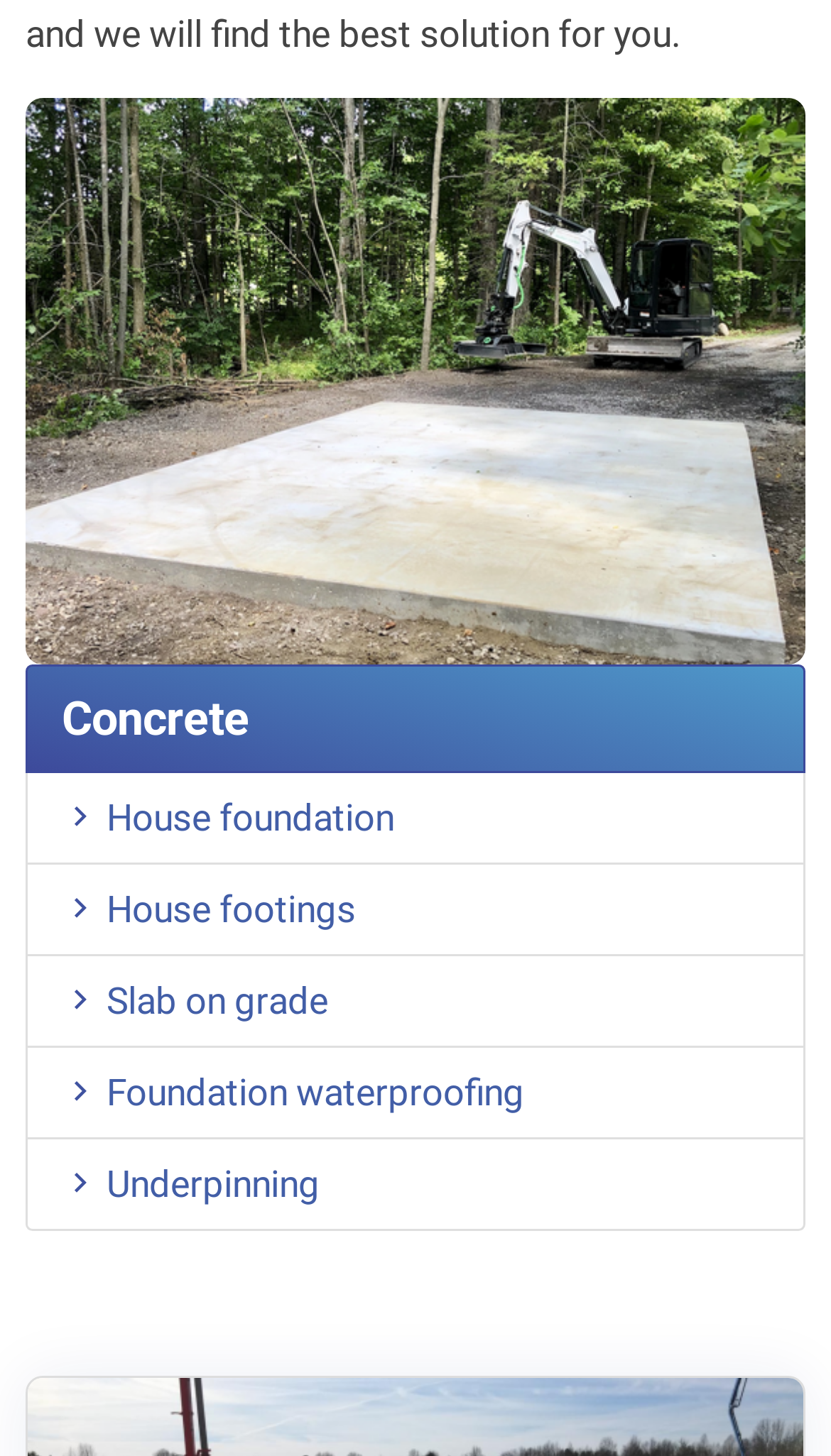Bounding box coordinates are specified in the format (top-left x, top-left y, bottom-right x, bottom-right y). All values are floating point numbers bounded between 0 and 1. Please provide the bounding box coordinate of the region this sentence describes: House footings

[0.128, 0.61, 0.428, 0.639]